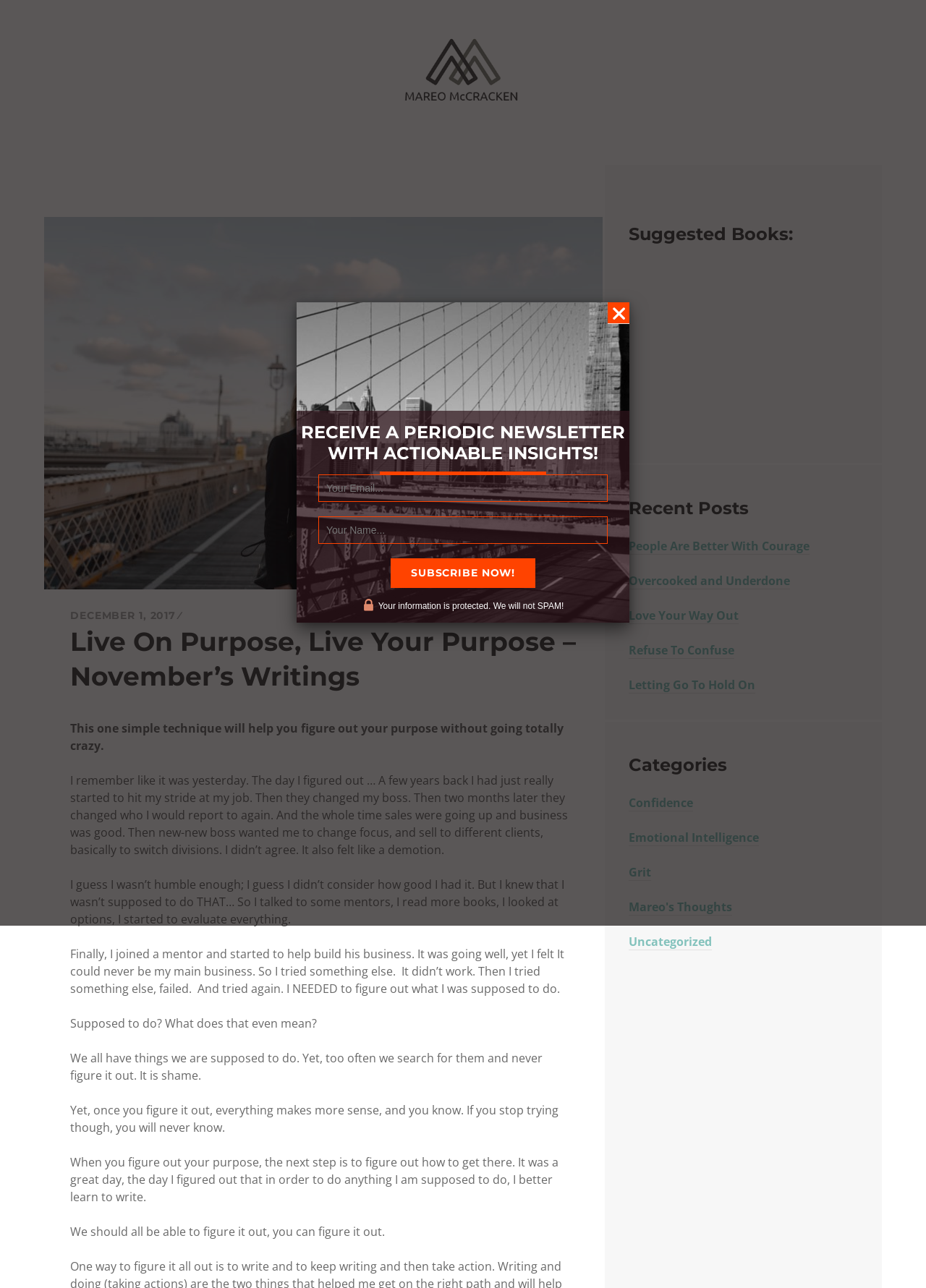What is the theme of the categories?
Based on the image, answer the question with as much detail as possible.

The webpage has a section titled 'Categories' which lists several links, including 'Confidence', 'Emotional Intelligence', 'Grit', and 'Mareo's Thoughts'. These categories suggest that the theme of the webpage is personal development and self-improvement.